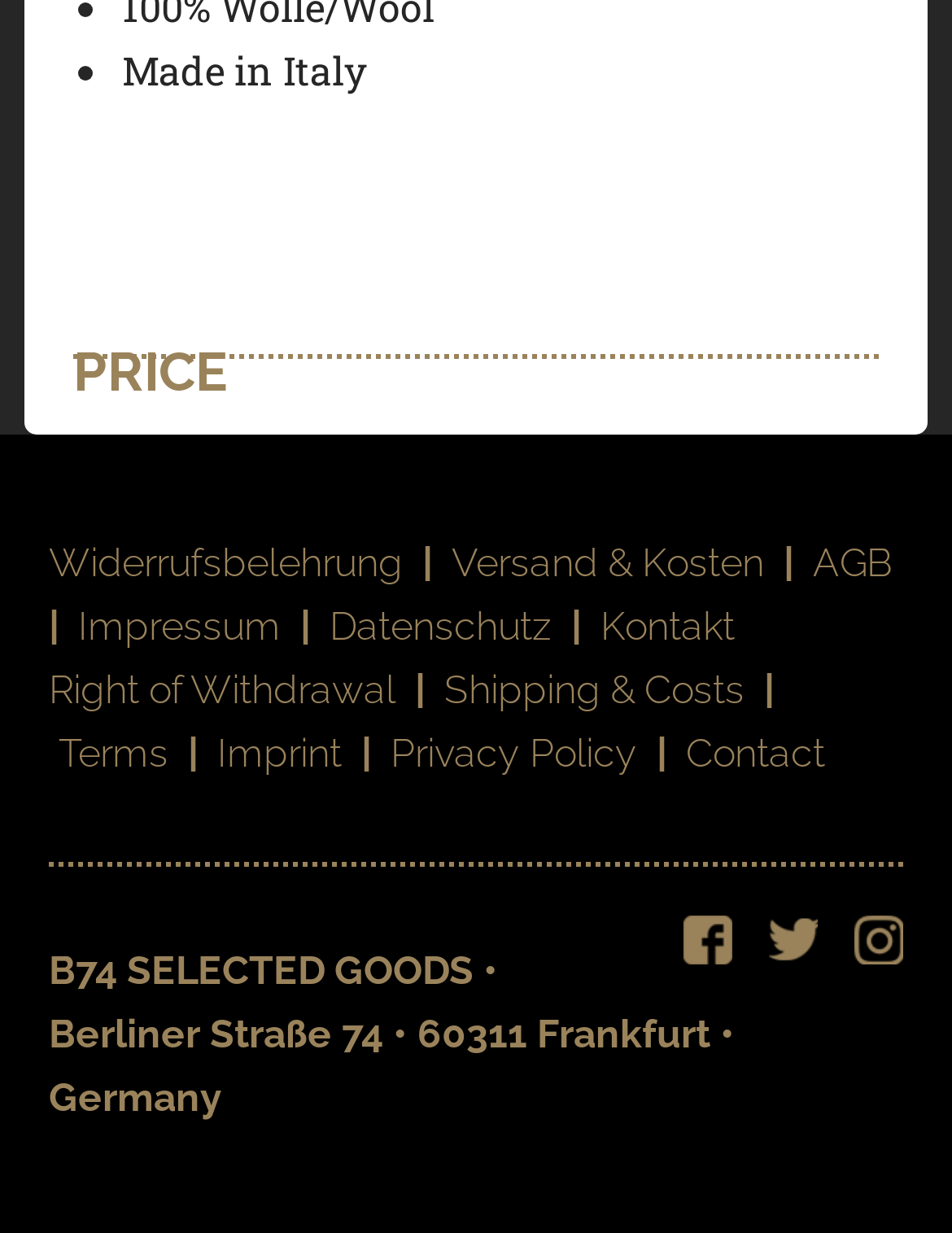What is the country of origin?
Look at the image and construct a detailed response to the question.

The country of origin can be determined by looking at the text 'Made in Italy' which is a common phrase used to indicate the country where a product is manufactured.